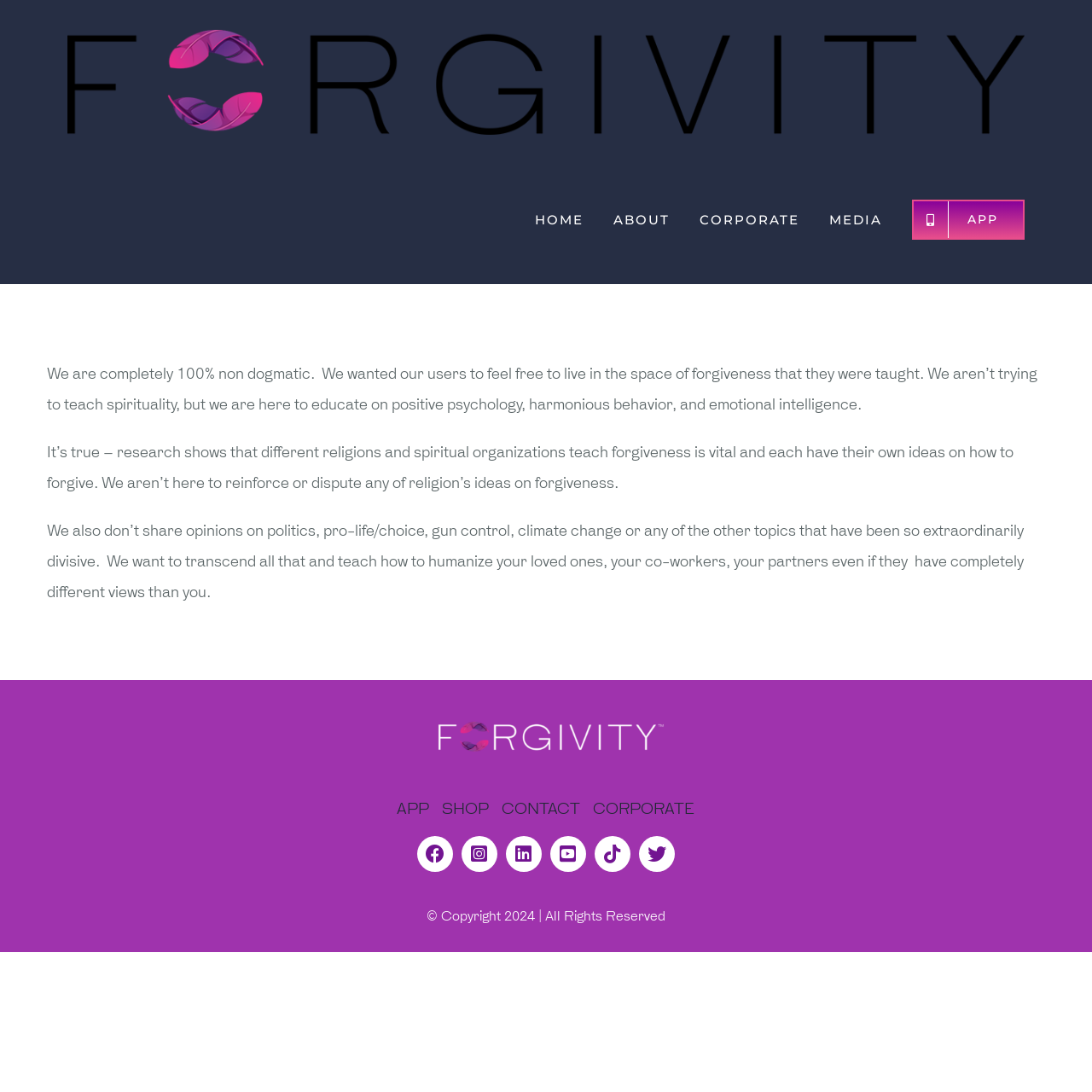Find the UI element described as: "alt="FORGIVITY Logo"" and predict its bounding box coordinates. Ensure the coordinates are four float numbers between 0 and 1, [left, top, right, bottom].

[0.062, 0.027, 0.938, 0.123]